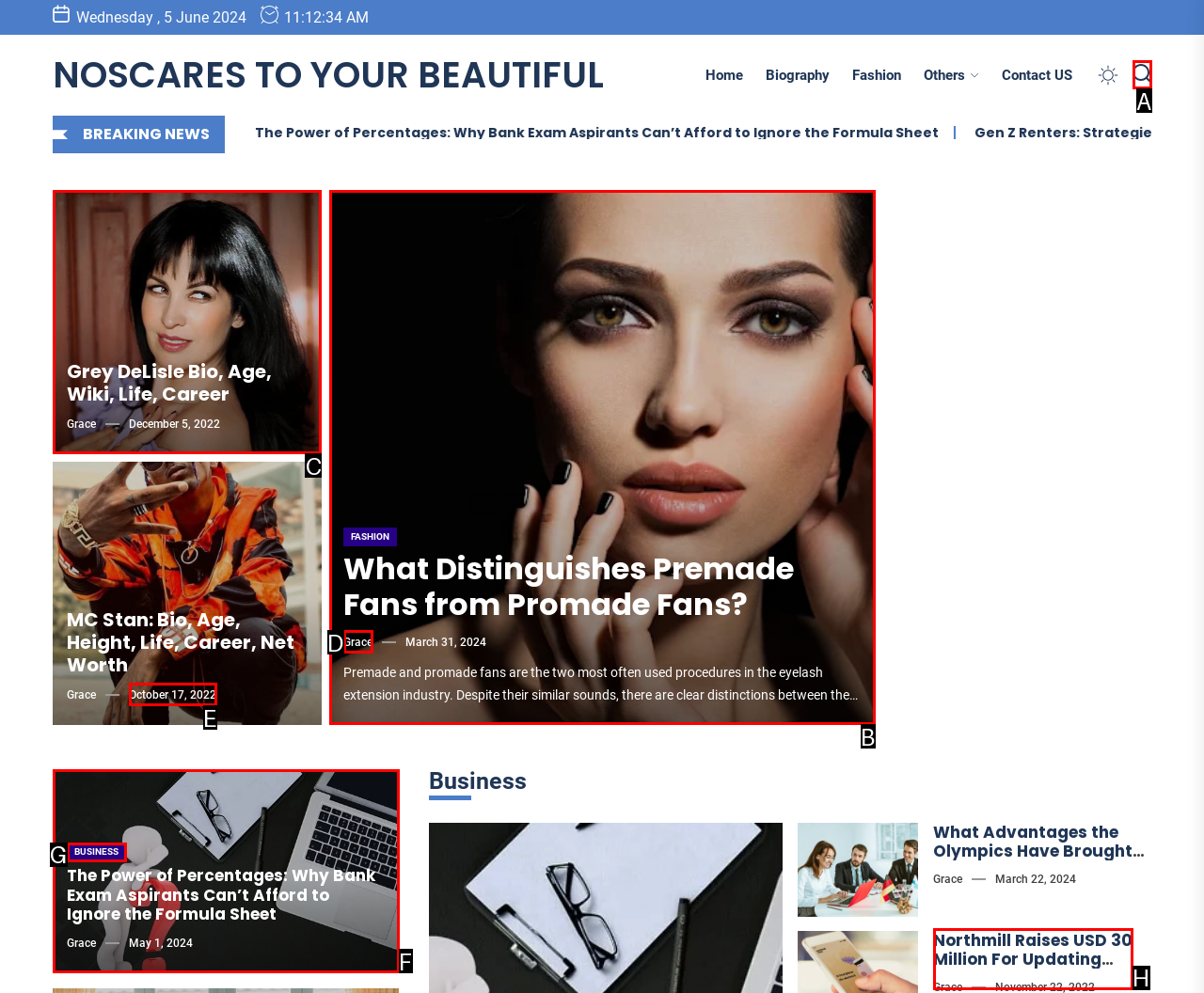Figure out which option to click to perform the following task: Read the article about Grey DeLisle
Provide the letter of the correct option in your response.

C